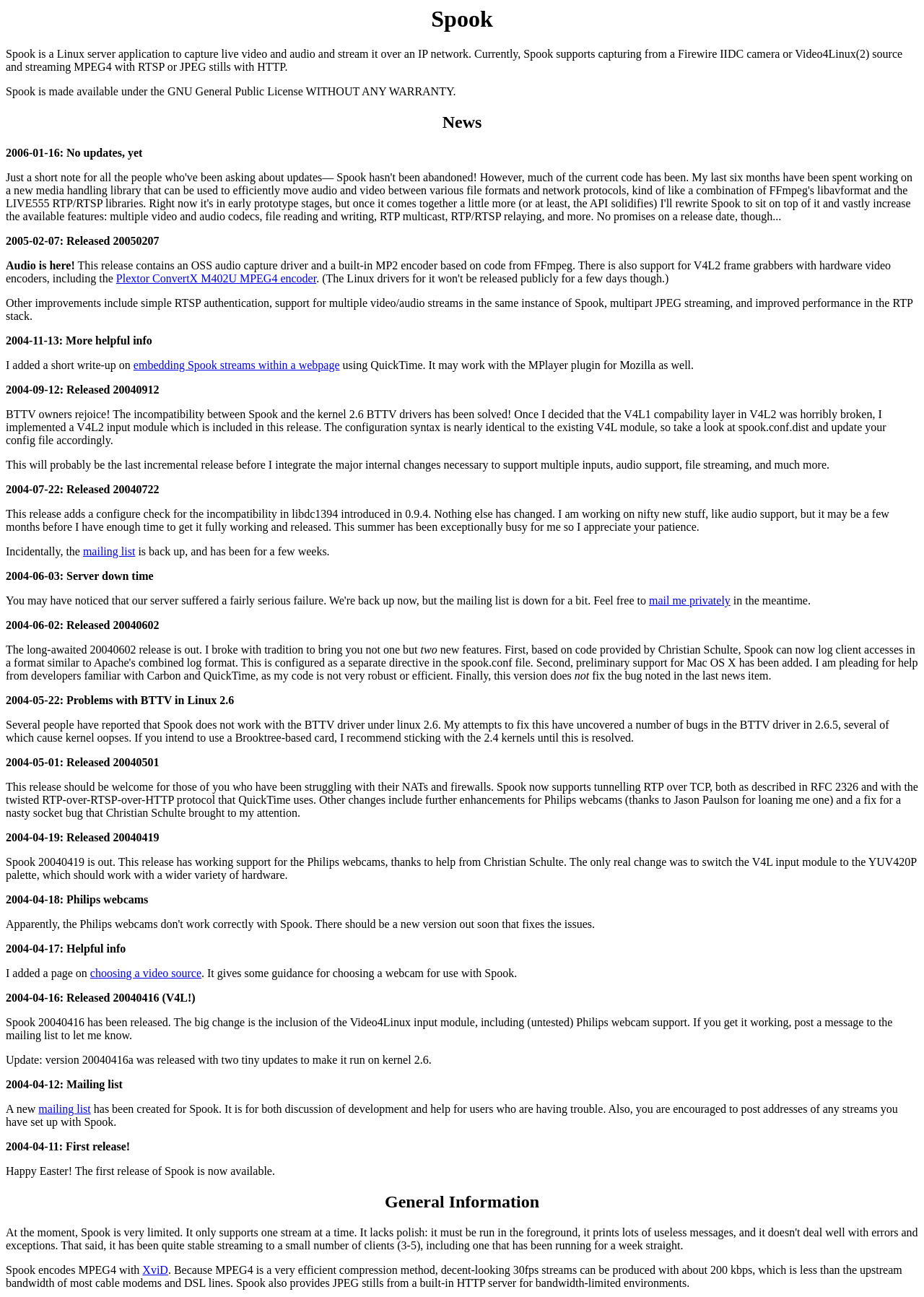Extract the bounding box coordinates for the HTML element that matches this description: "choosing a video source". The coordinates should be four float numbers between 0 and 1, i.e., [left, top, right, bottom].

[0.098, 0.746, 0.218, 0.755]